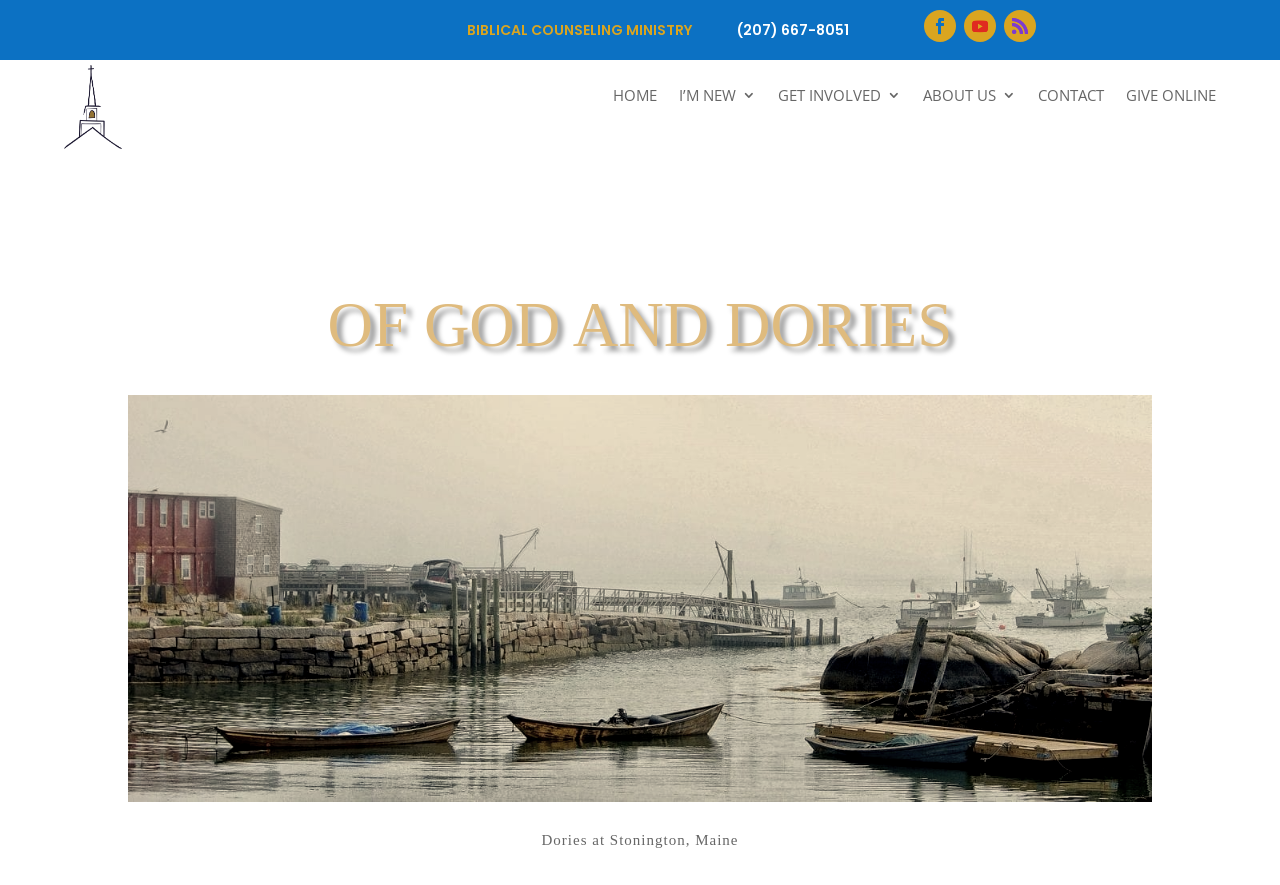Please find and provide the title of the webpage.

OF GOD AND DORIES